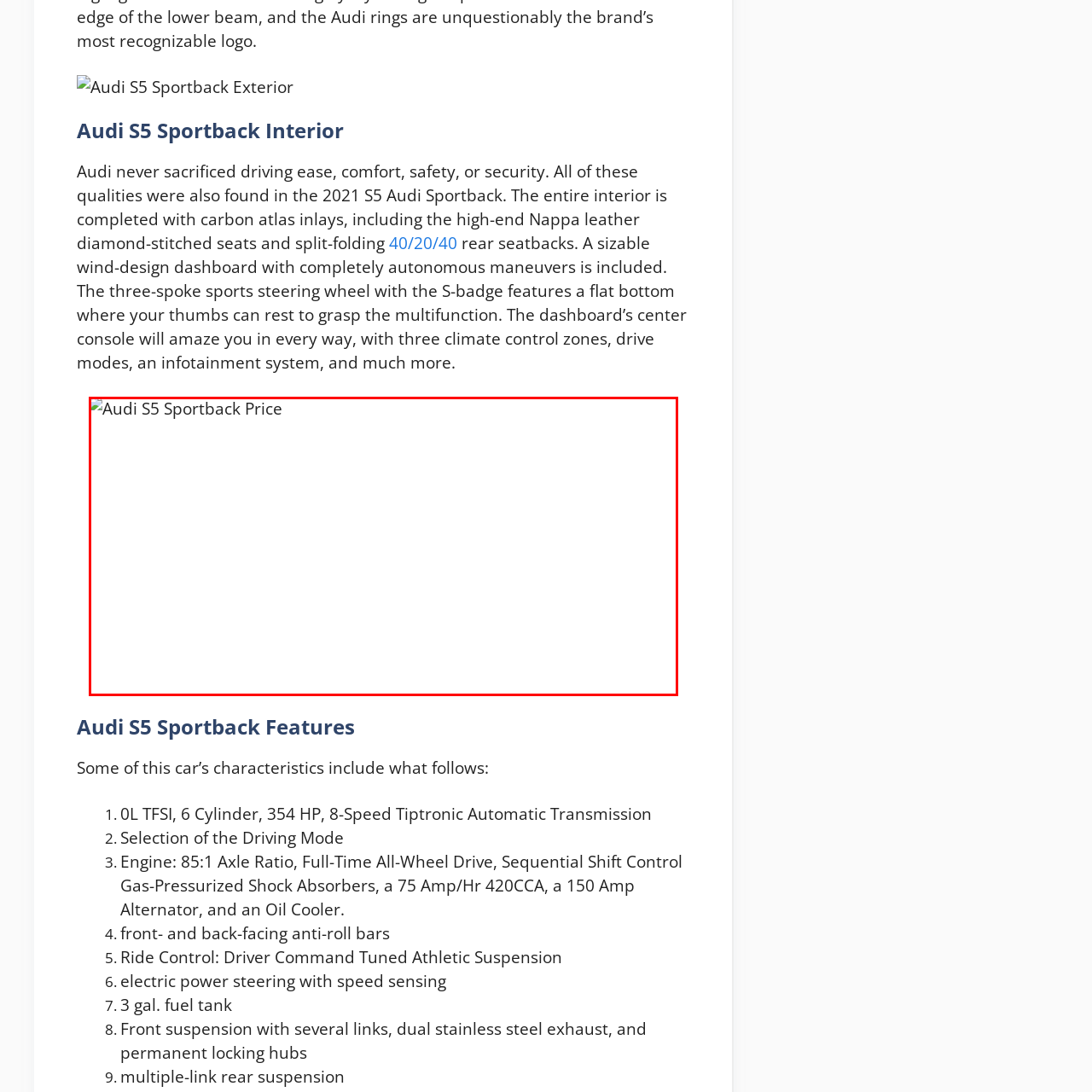Focus on the part of the image that is marked with a yellow outline and respond in detail to the following inquiry based on what you observe: 
What is the purpose of the image?

The caption states that the image serves as a focal point for potential buyers looking to understand the financial aspect of owning the Audi S5 Sportback, implying that the purpose of the image is to provide pricing details for the vehicle.